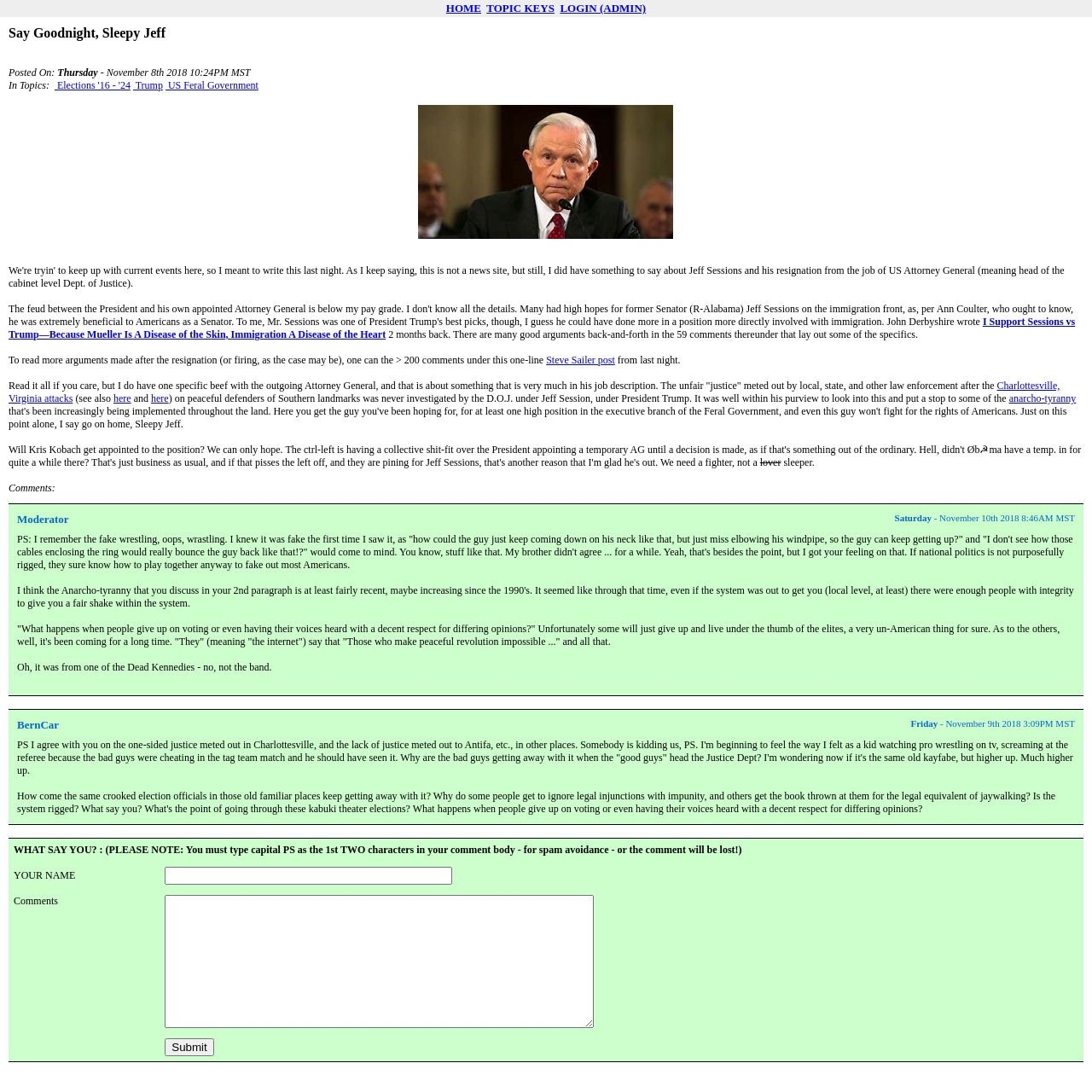Locate the bounding box of the UI element with the following description: "Cookie Policy".

None